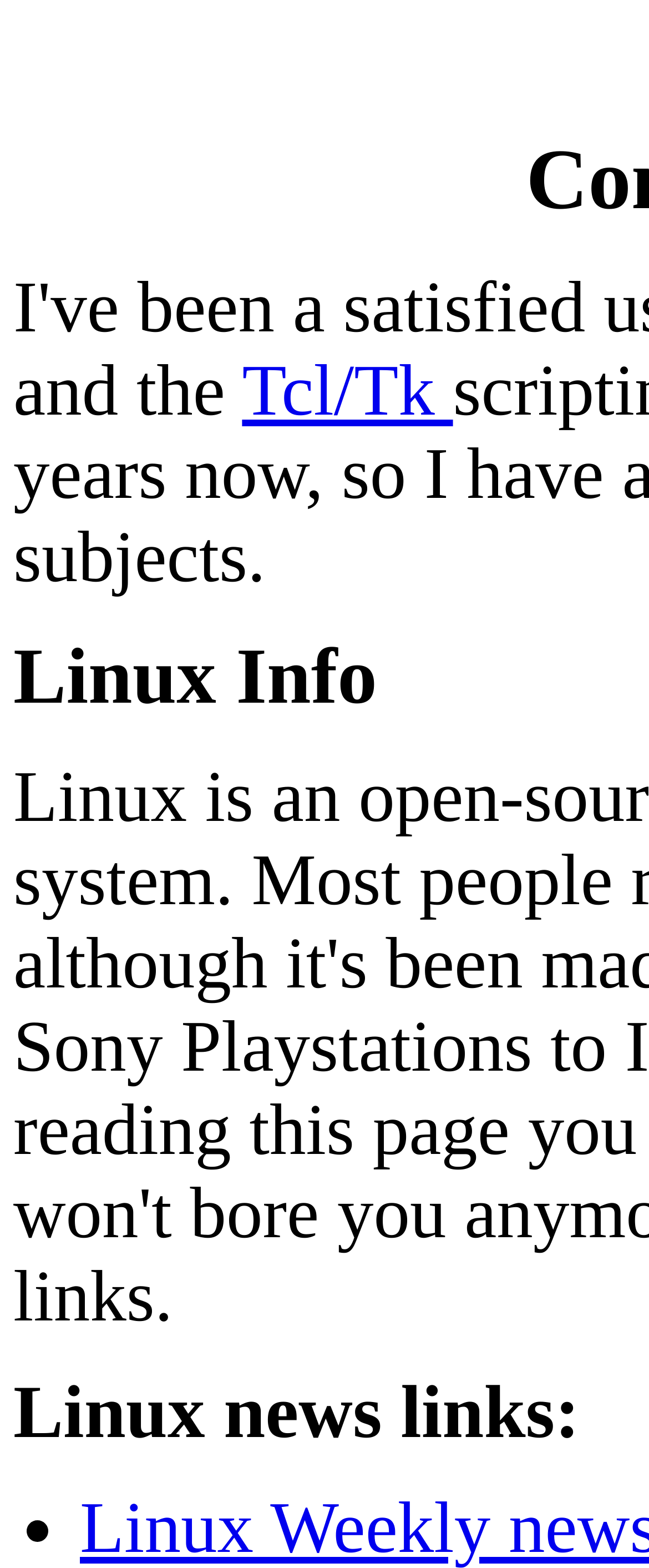Please specify the bounding box coordinates in the format (top-left x, top-left y, bottom-right x, bottom-right y), with values ranging from 0 to 1. Identify the bounding box for the UI component described as follows: Tcl/Tk

[0.373, 0.224, 0.698, 0.275]